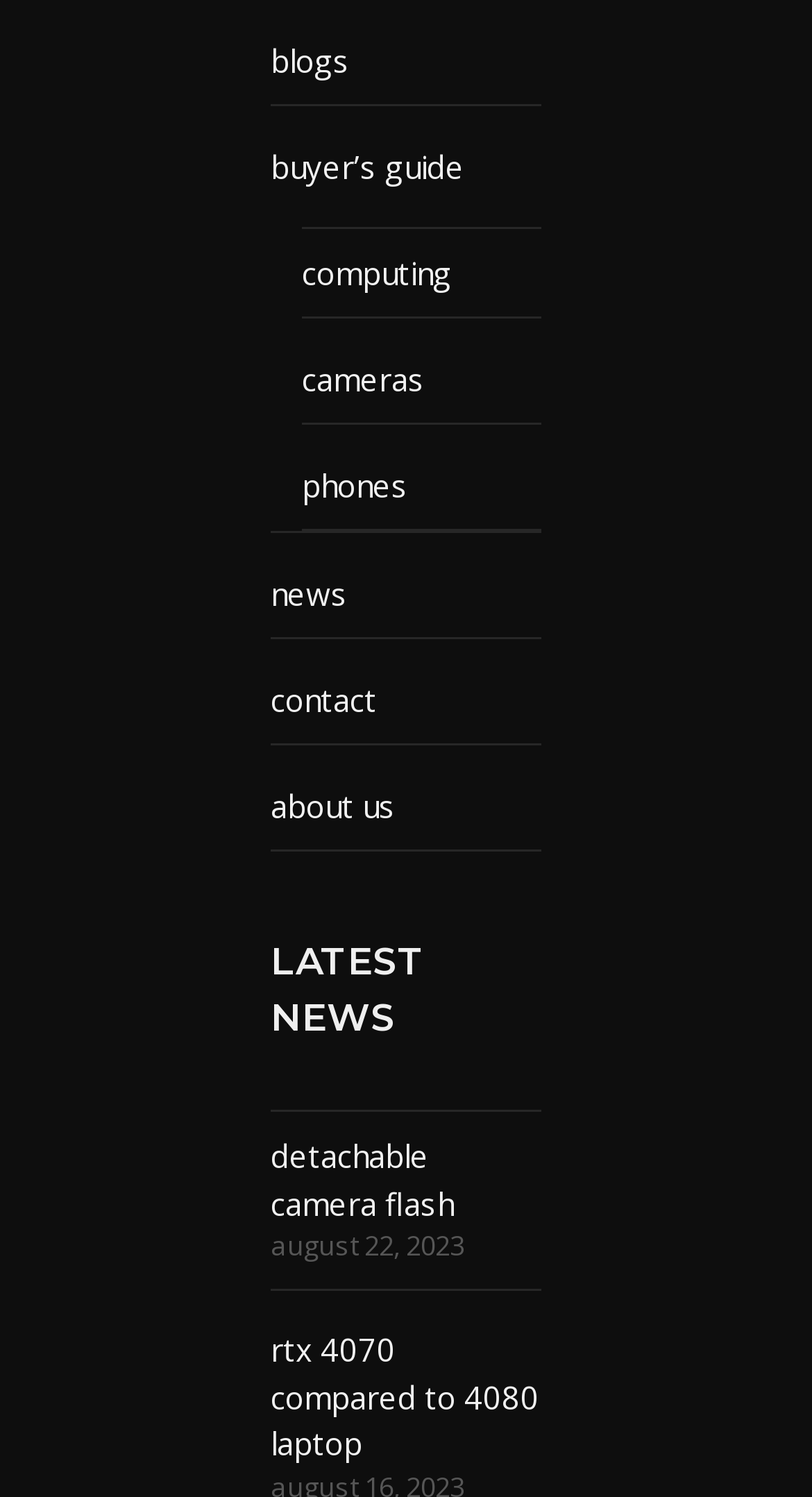Answer the question below in one word or phrase:
What is the topic of the 'rtx 4070 compared to 4080 laptop' article?

Computing